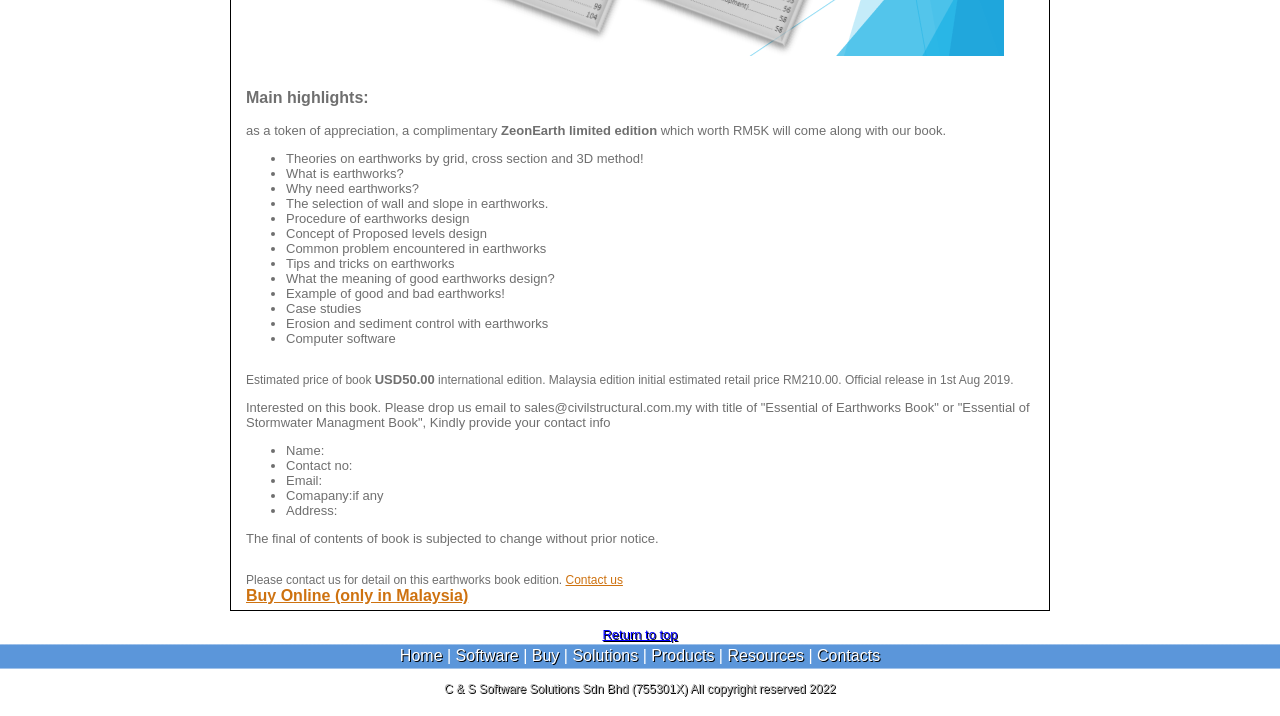How can one purchase the book?
Based on the image content, provide your answer in one word or a short phrase.

By contacting the seller or buying online